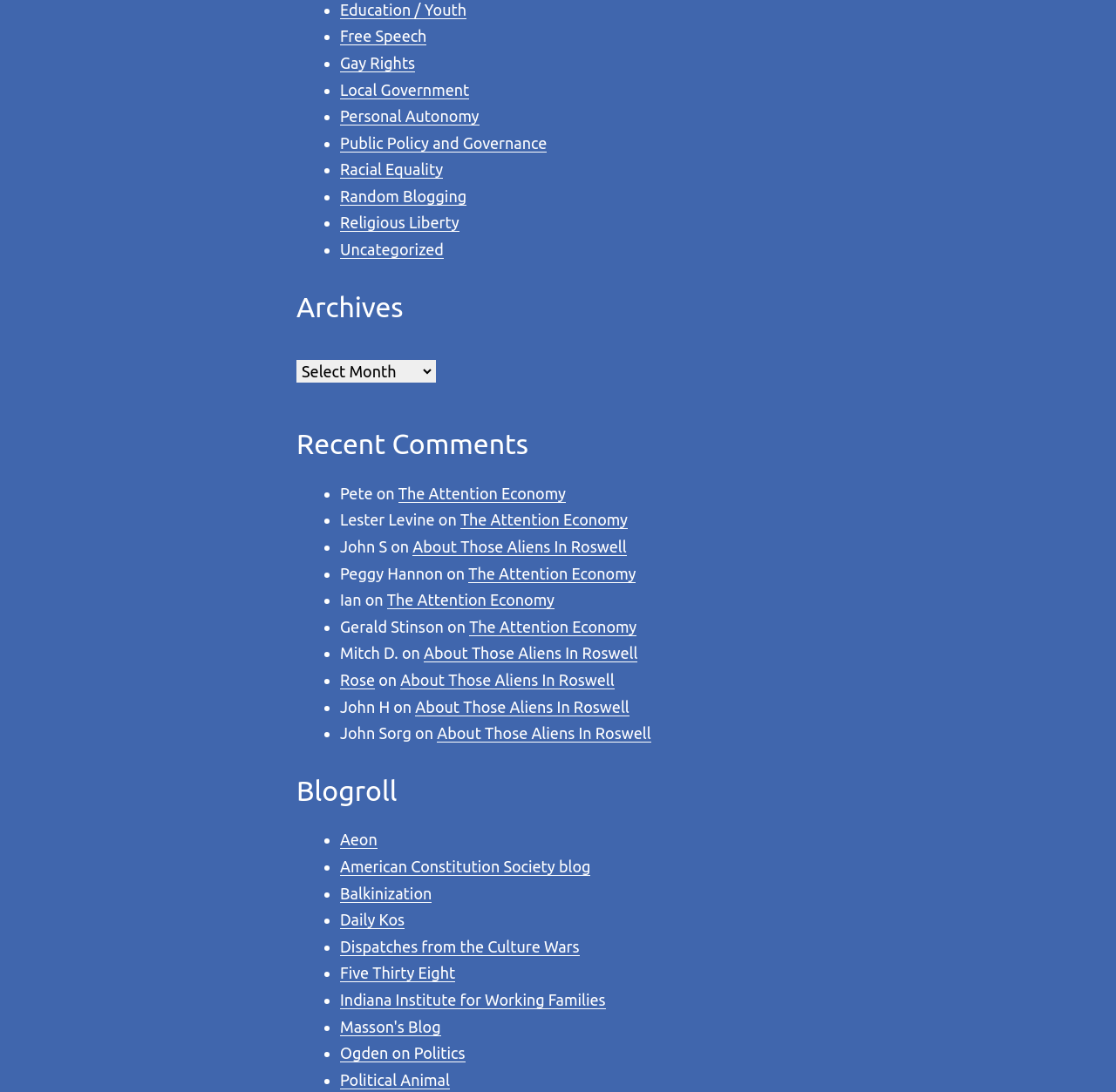Can you specify the bounding box coordinates of the area that needs to be clicked to fulfill the following instruction: "Check the link 'The Attention Economy' by Pete"?

[0.357, 0.444, 0.507, 0.46]